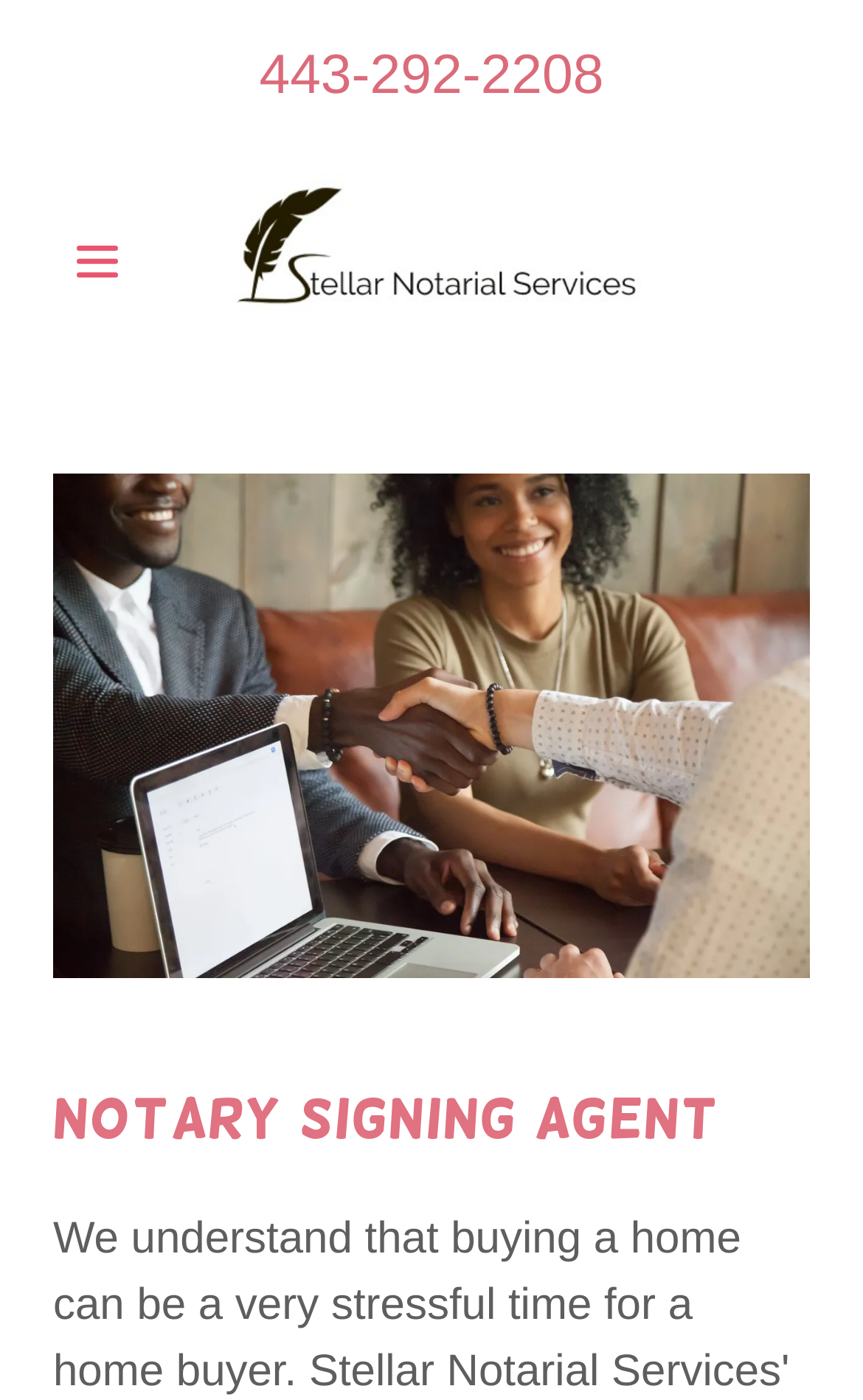Construct a comprehensive caption that outlines the webpage's structure and content.

The webpage appears to be related to notary services, emphasizing the importance of trustworthy notarization. At the top of the page, there is a main section that spans the entire width. Within this section, there is a link with a phone number "443-292-2208" positioned slightly to the right of the center. To the left of the phone number link, there is a button with a hamburger site navigation icon, which is accompanied by a small image. 

Below the phone number link, there is another link with a descriptive text "Trustworthy notarization requires experience and impartiality!", which is accompanied by an image. This link is positioned more towards the center of the page. 

On the left side of the page, there is a large image that takes up a significant portion of the page's height. Above this image, there is a heading that reads "notary signing agent", which is positioned near the bottom of the page.